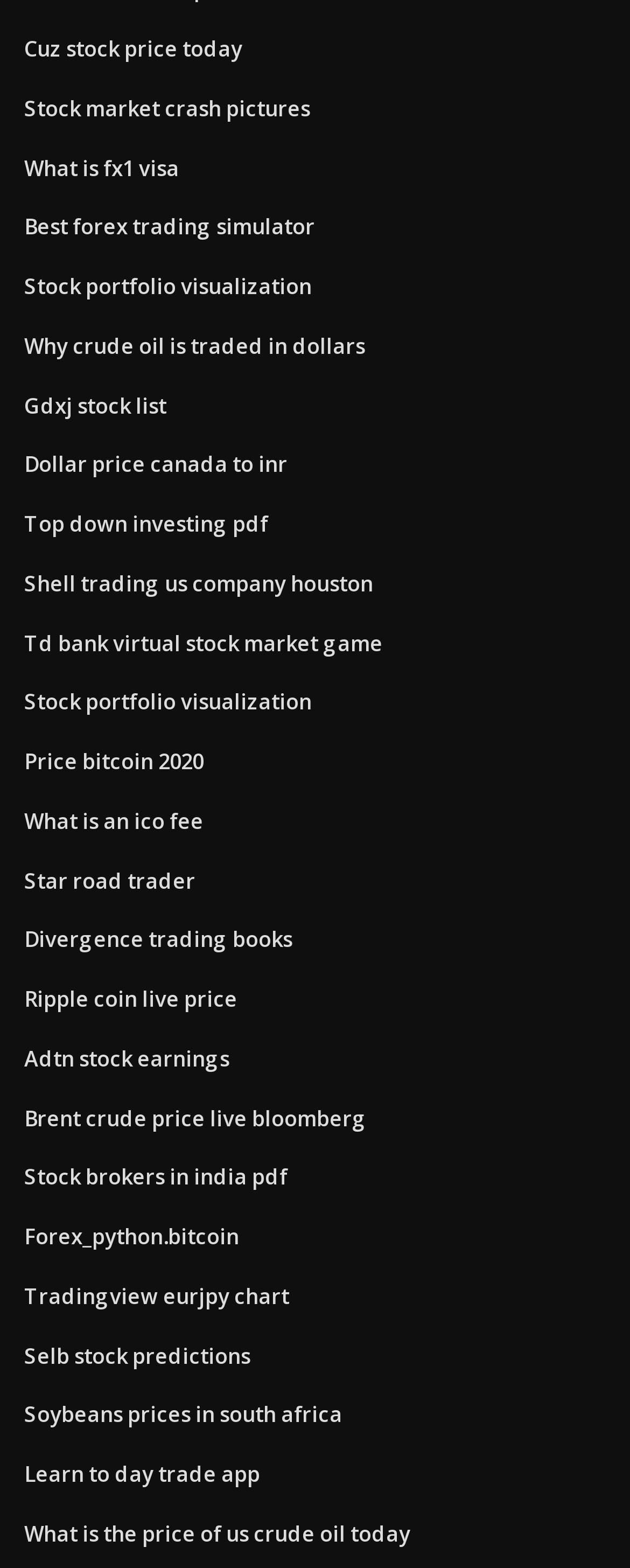Please specify the bounding box coordinates of the clickable region to carry out the following instruction: "Explore the ripple coin live price". The coordinates should be four float numbers between 0 and 1, in the format [left, top, right, bottom].

[0.038, 0.628, 0.377, 0.646]